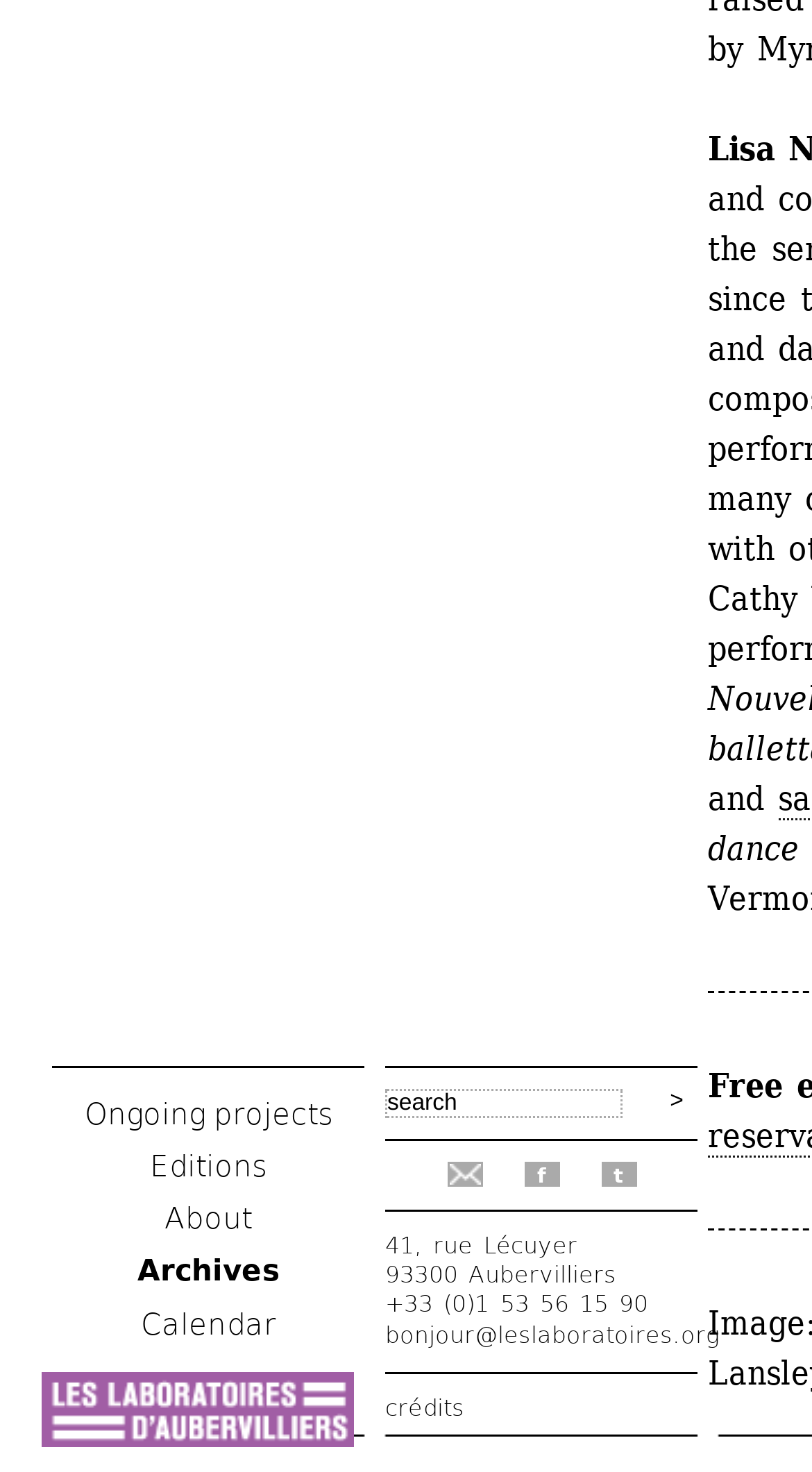Give the bounding box coordinates for this UI element: "Ongoing projects". The coordinates should be four float numbers between 0 and 1, arranged as [left, top, right, bottom].

[0.104, 0.745, 0.409, 0.768]